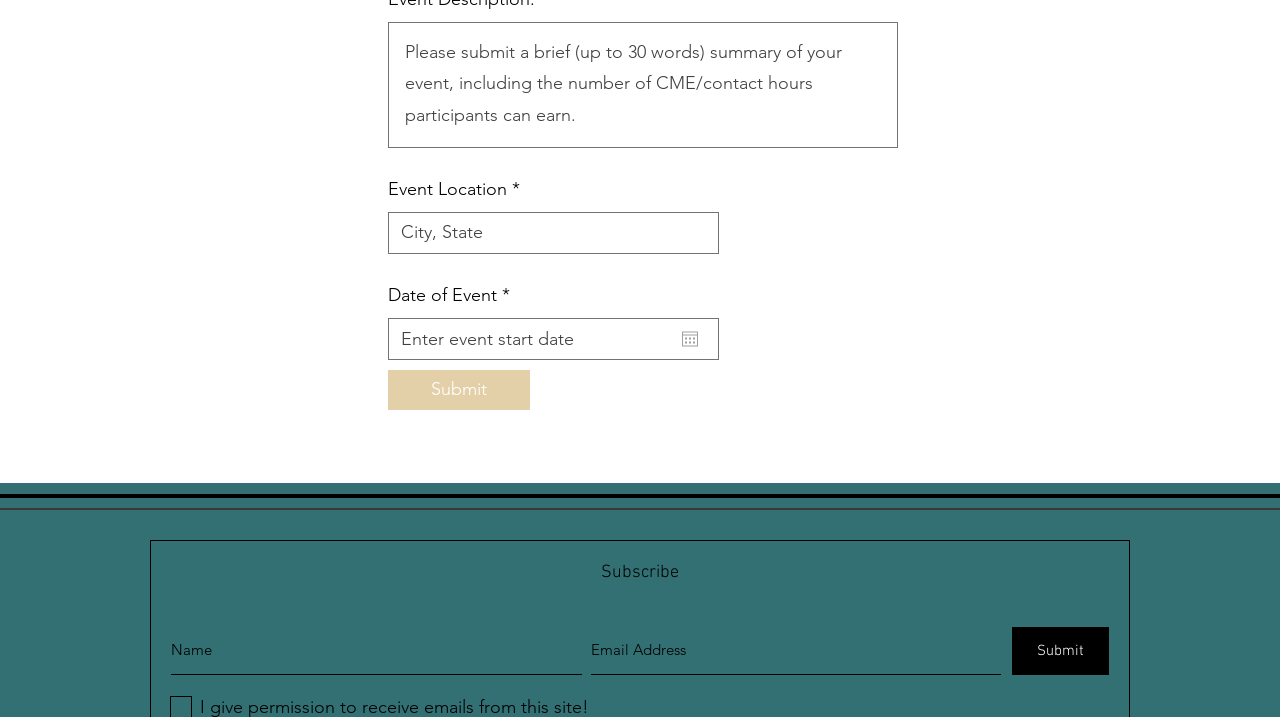Identify the bounding box coordinates for the region of the element that should be clicked to carry out the instruction: "Open calendar". The bounding box coordinates should be four float numbers between 0 and 1, i.e., [left, top, right, bottom].

[0.533, 0.462, 0.545, 0.484]